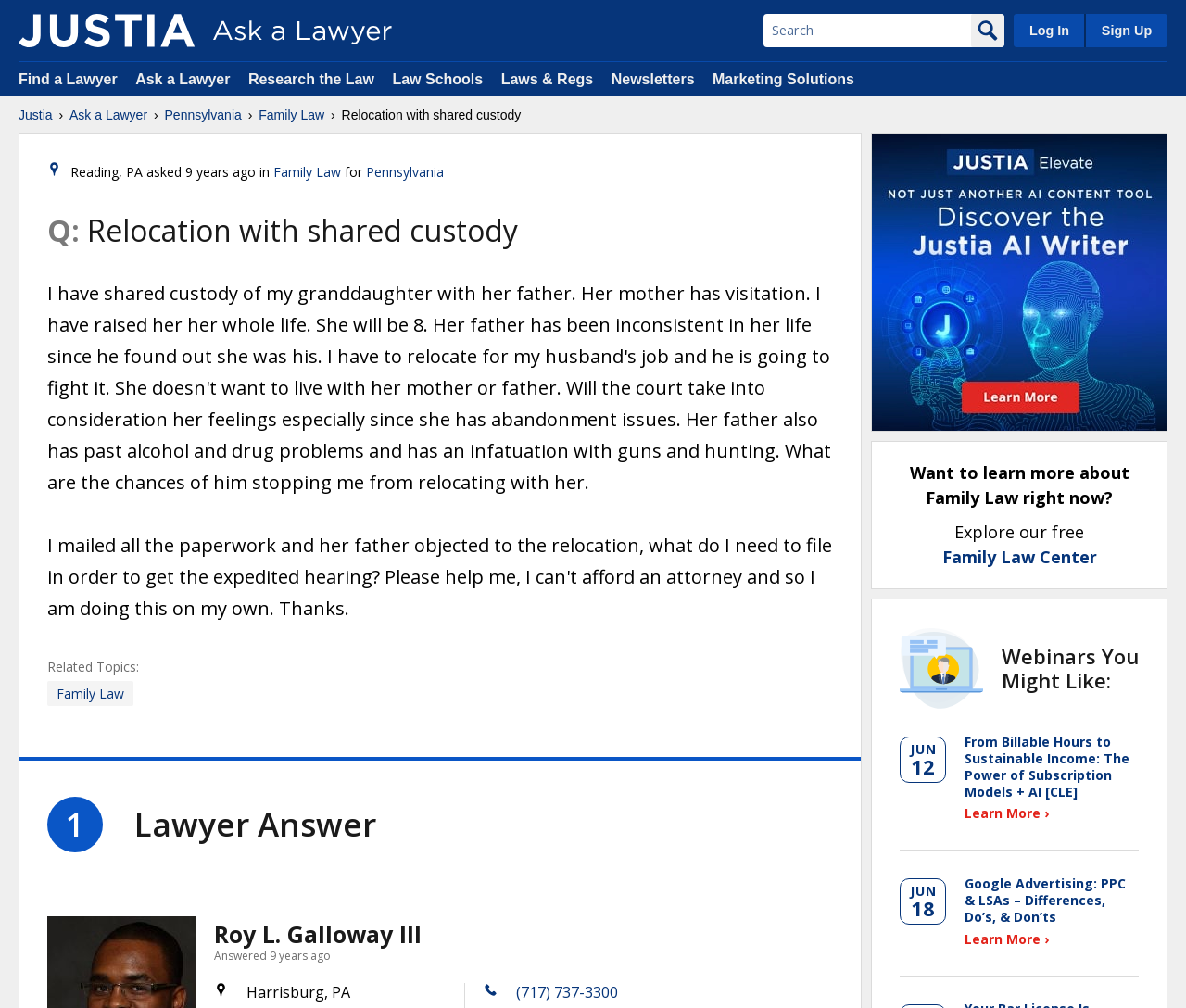When was the question asked?
Using the image as a reference, answer with just one word or a short phrase.

9 years ago